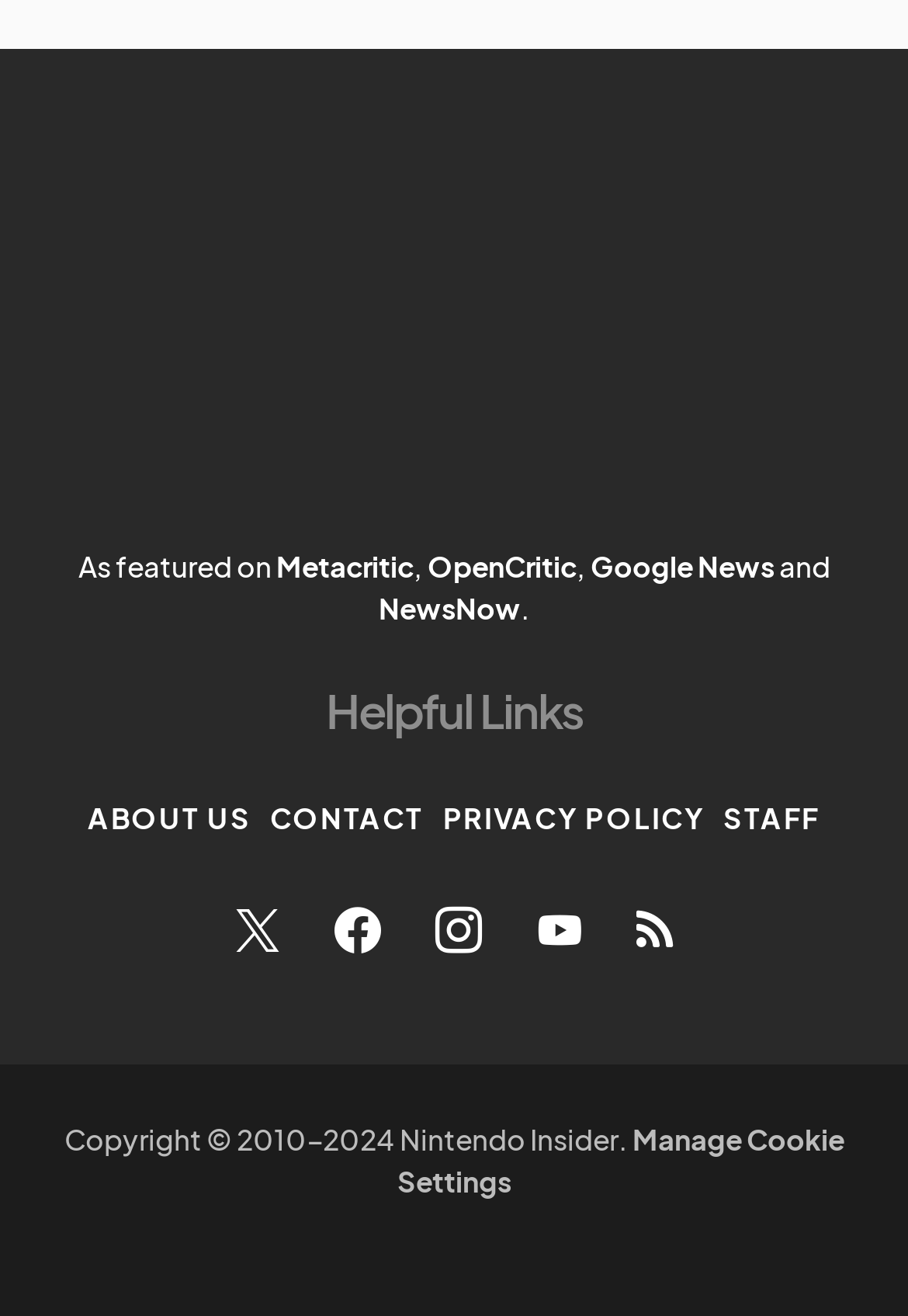Can you specify the bounding box coordinates for the region that should be clicked to fulfill this instruction: "visit Nintendo Insider".

[0.115, 0.122, 0.885, 0.388]